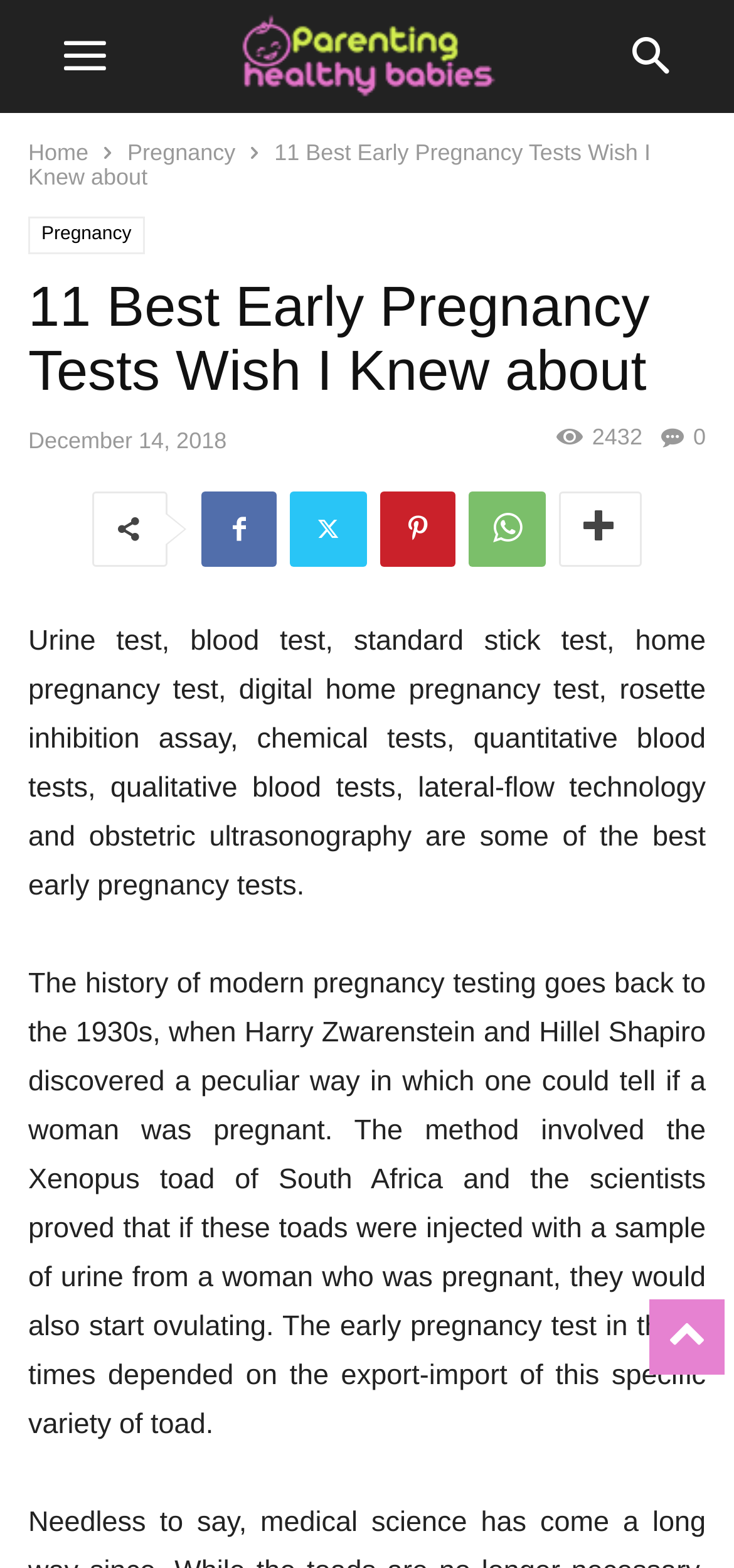What is the name of the scientists who discovered pregnancy testing?
Please provide a comprehensive and detailed answer to the question.

I found this information in the third paragraph of the webpage, where it mentions that Harry Zwarenstein and Hillel Shapiro discovered a peculiar way to tell if a woman was pregnant in the 1930s.